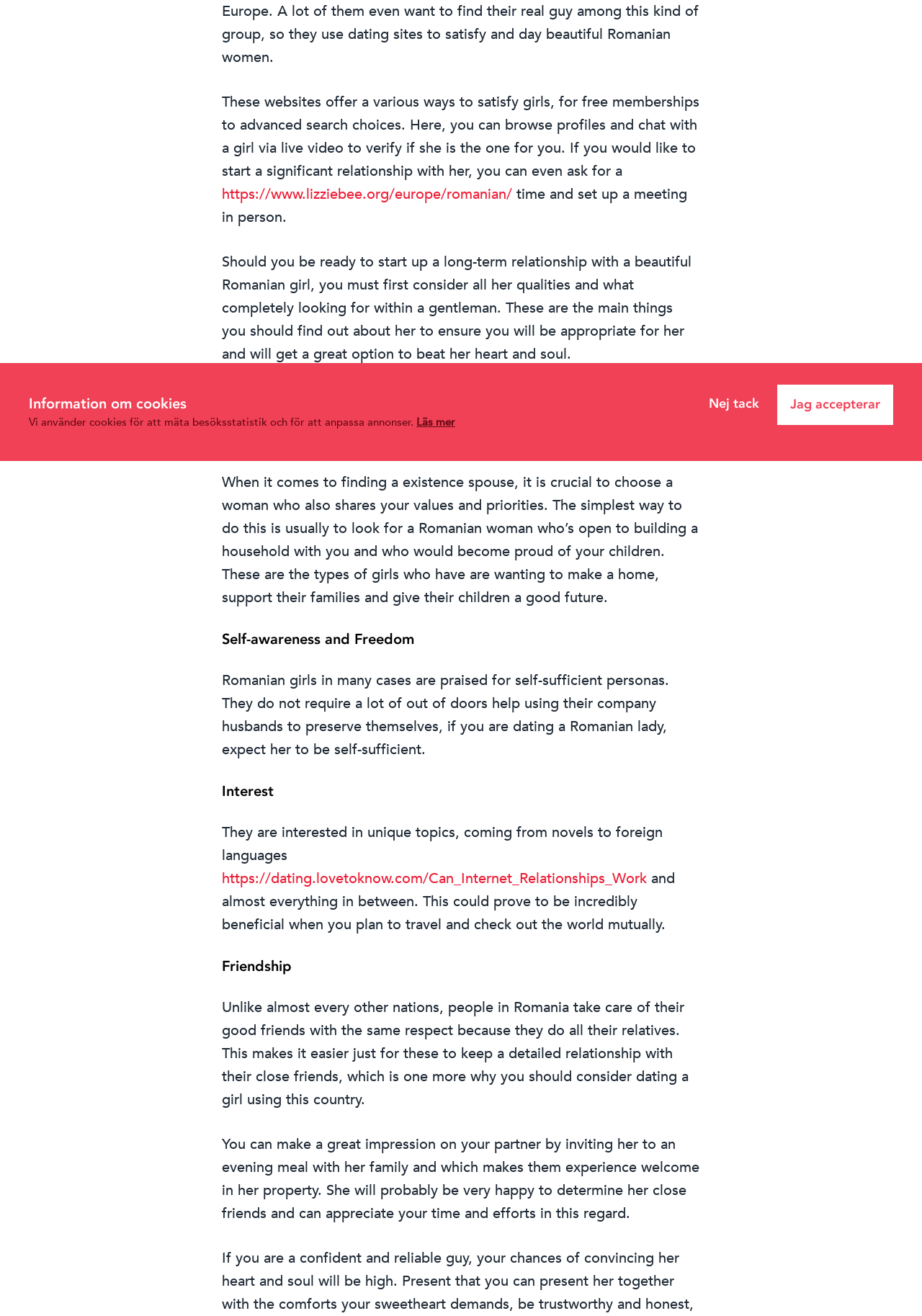Find the bounding box coordinates for the UI element that matches this description: "Läs mer".

[0.452, 0.315, 0.494, 0.326]